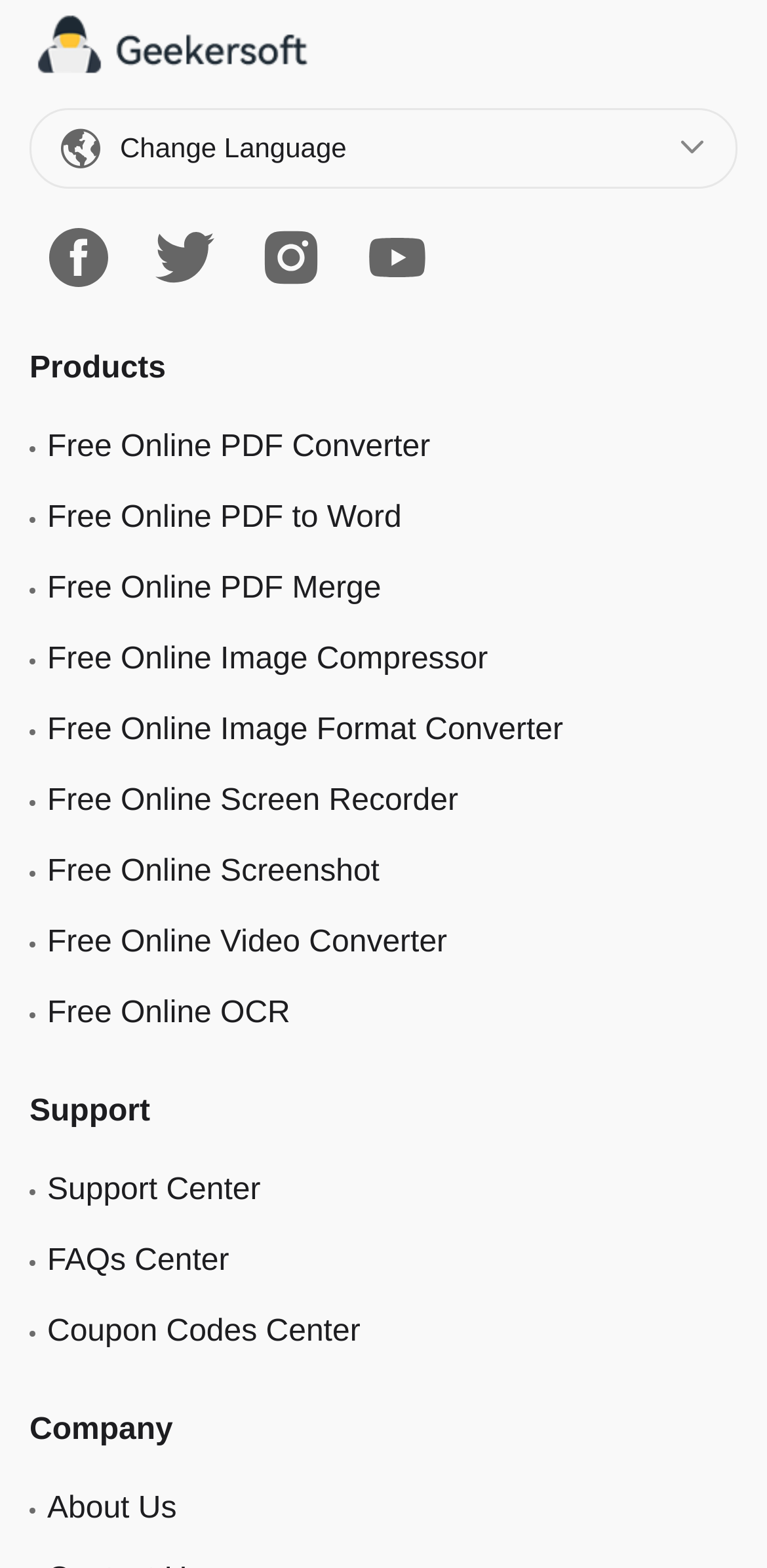How many social media links are available? Using the information from the screenshot, answer with a single word or phrase.

4